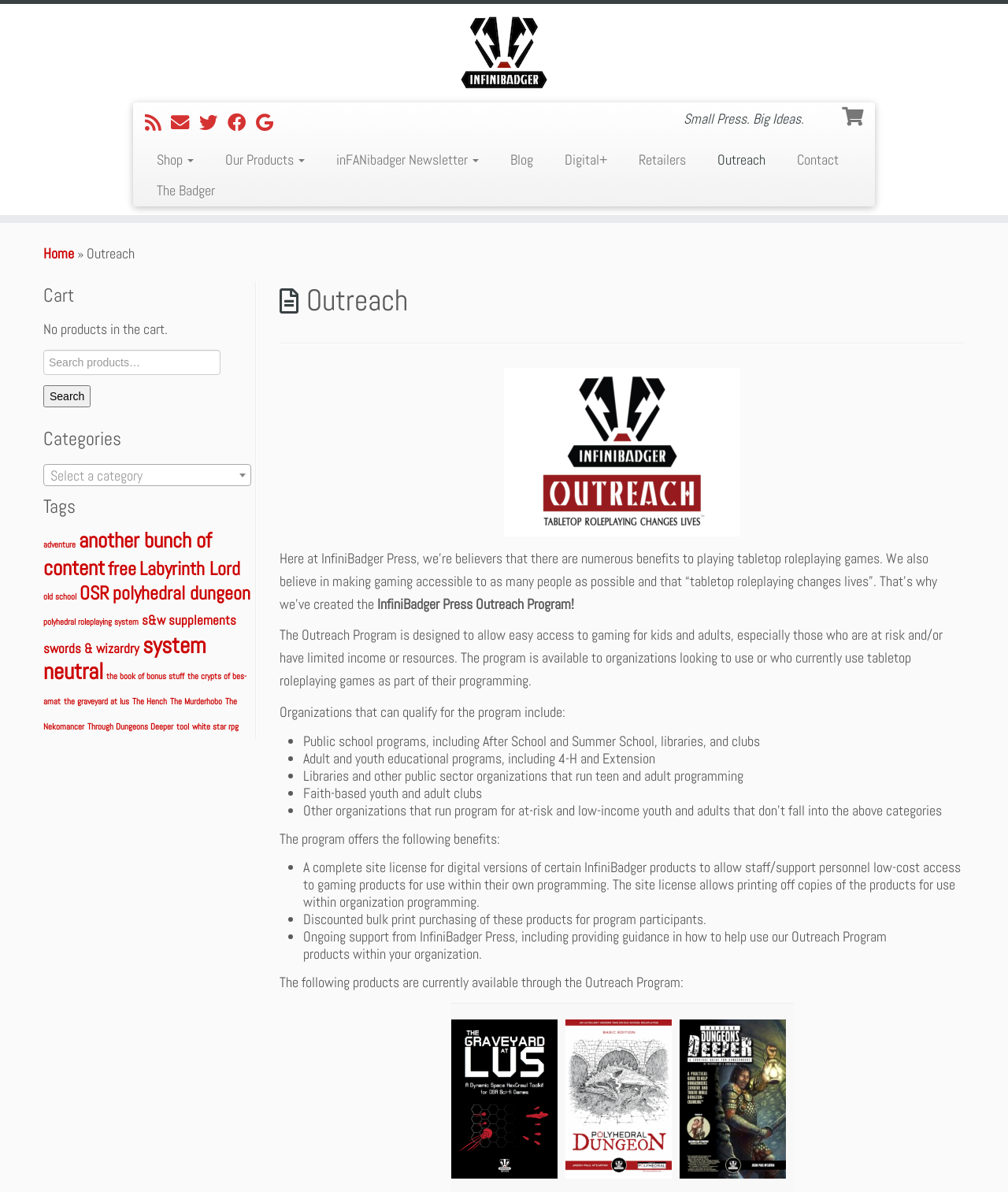Please find the bounding box coordinates of the element that must be clicked to perform the given instruction: "View the 'Outreach' page". The coordinates should be four float numbers from 0 to 1, i.e., [left, top, right, bottom].

[0.696, 0.122, 0.775, 0.147]